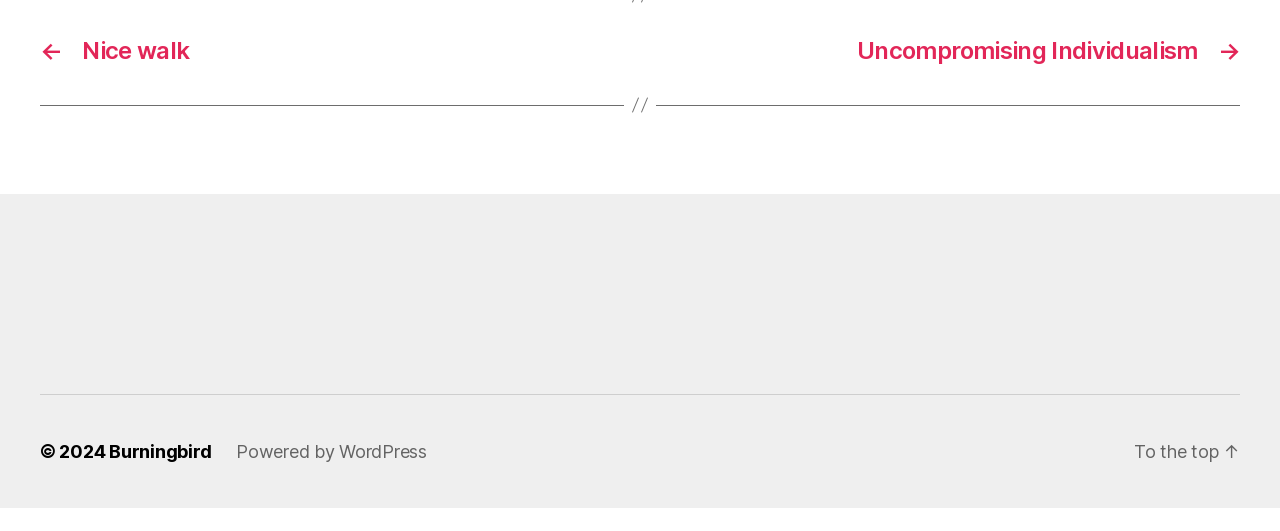What is the name of the blog? Based on the image, give a response in one word or a short phrase.

Burningbird